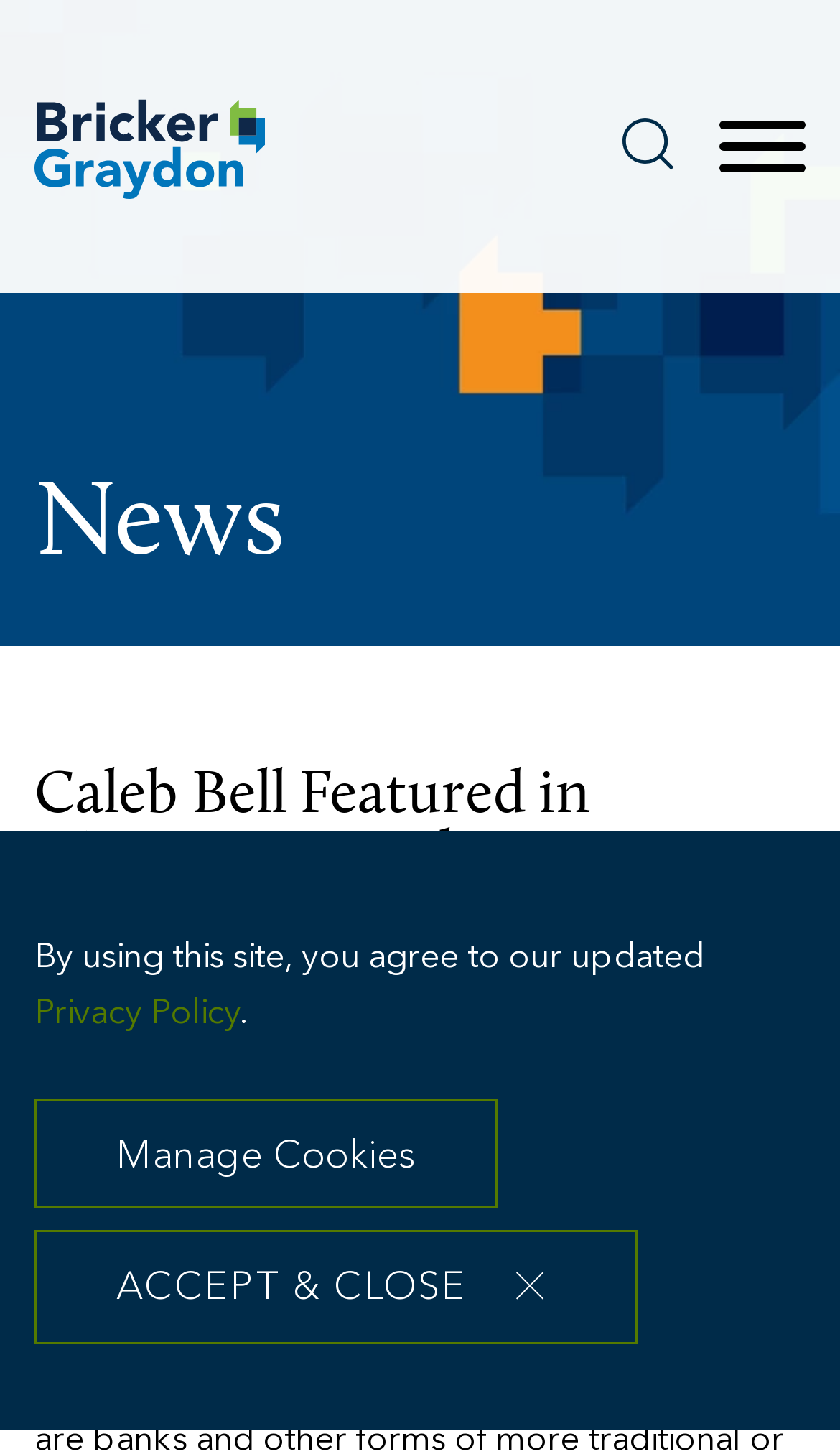Utilize the information from the image to answer the question in detail:
What is the purpose of the button with the text 'Manage Cookies'?

I found the answer by looking at the button element with the text 'Manage Cookies' in the 'Cookie Policy' dialog, which suggests that its purpose is to manage cookies.